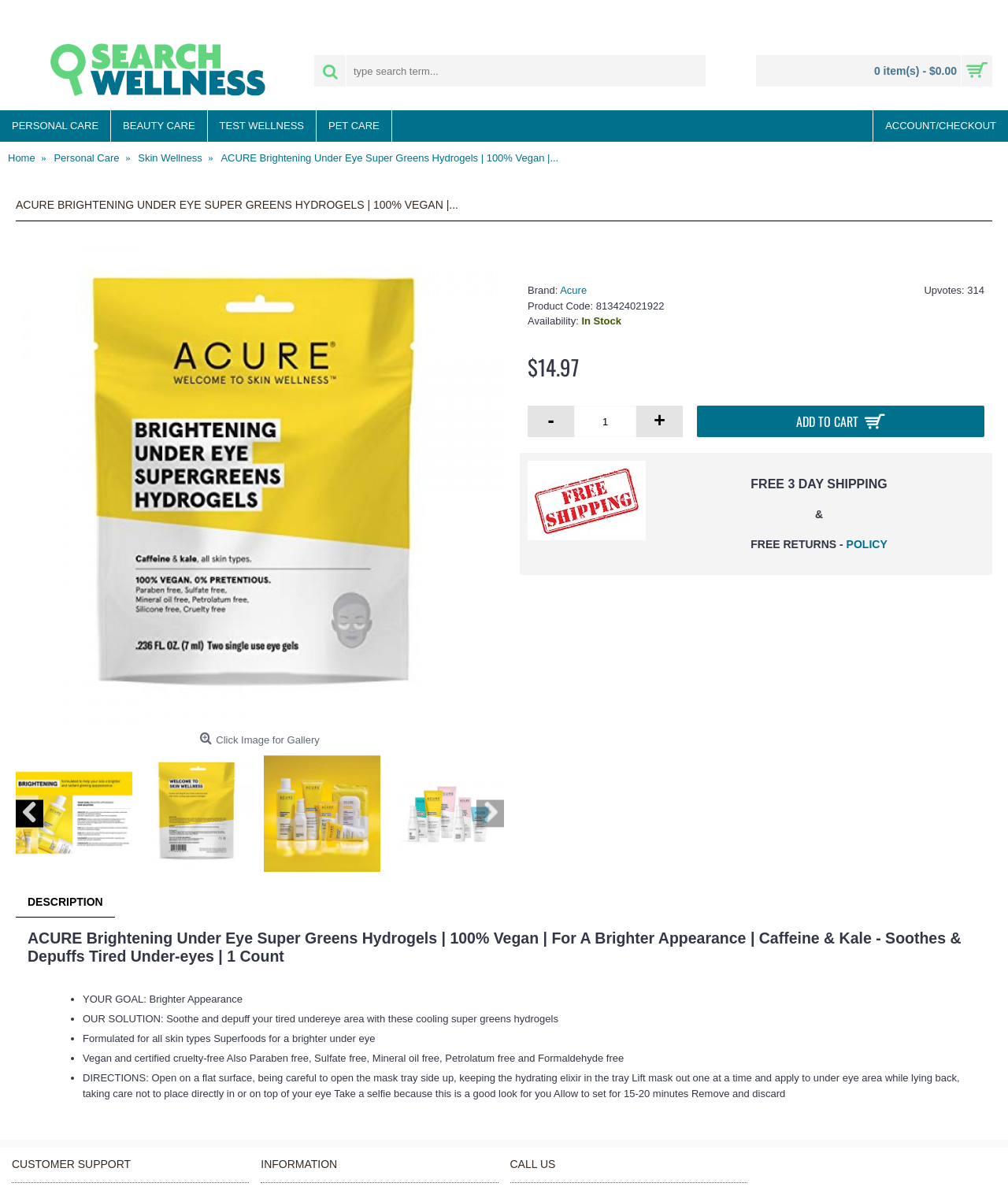Extract the primary heading text from the webpage.

ACURE BRIGHTENING UNDER EYE SUPER GREENS HYDROGELS | 100% VEGAN |...